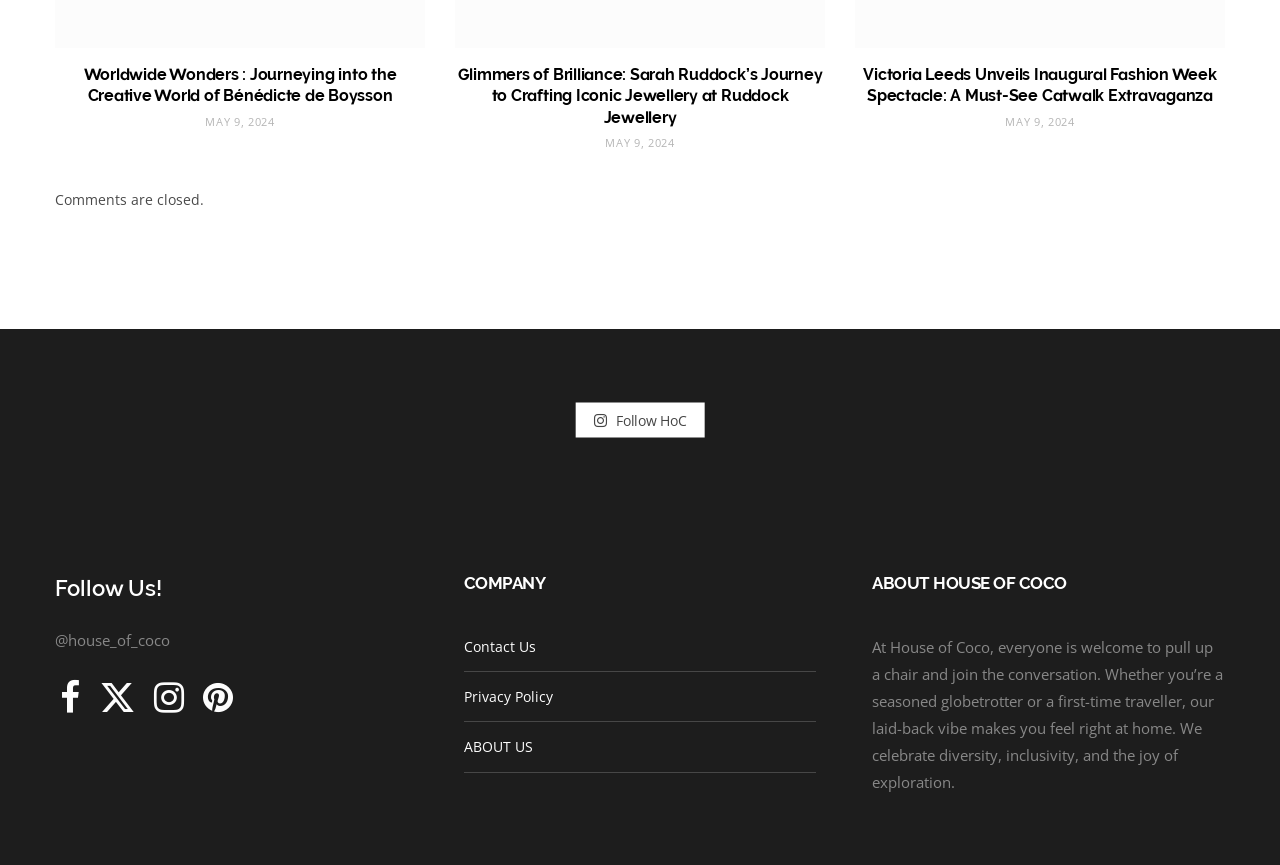How many social media platforms are listed?
Provide a concise answer using a single word or phrase based on the image.

4